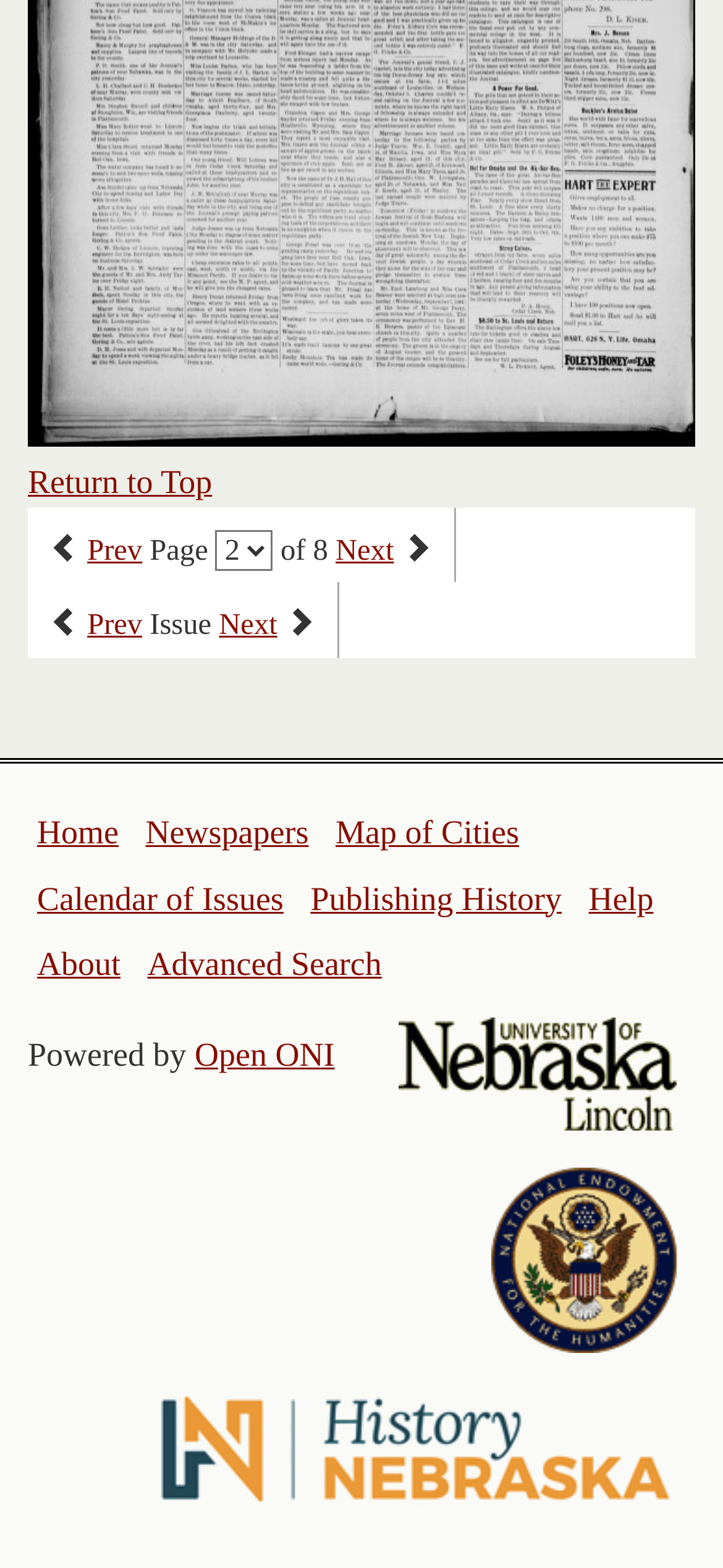Please provide the bounding box coordinates for the UI element as described: "Publishing History". The coordinates must be four floats between 0 and 1, represented as [left, top, right, bottom].

[0.429, 0.561, 0.777, 0.585]